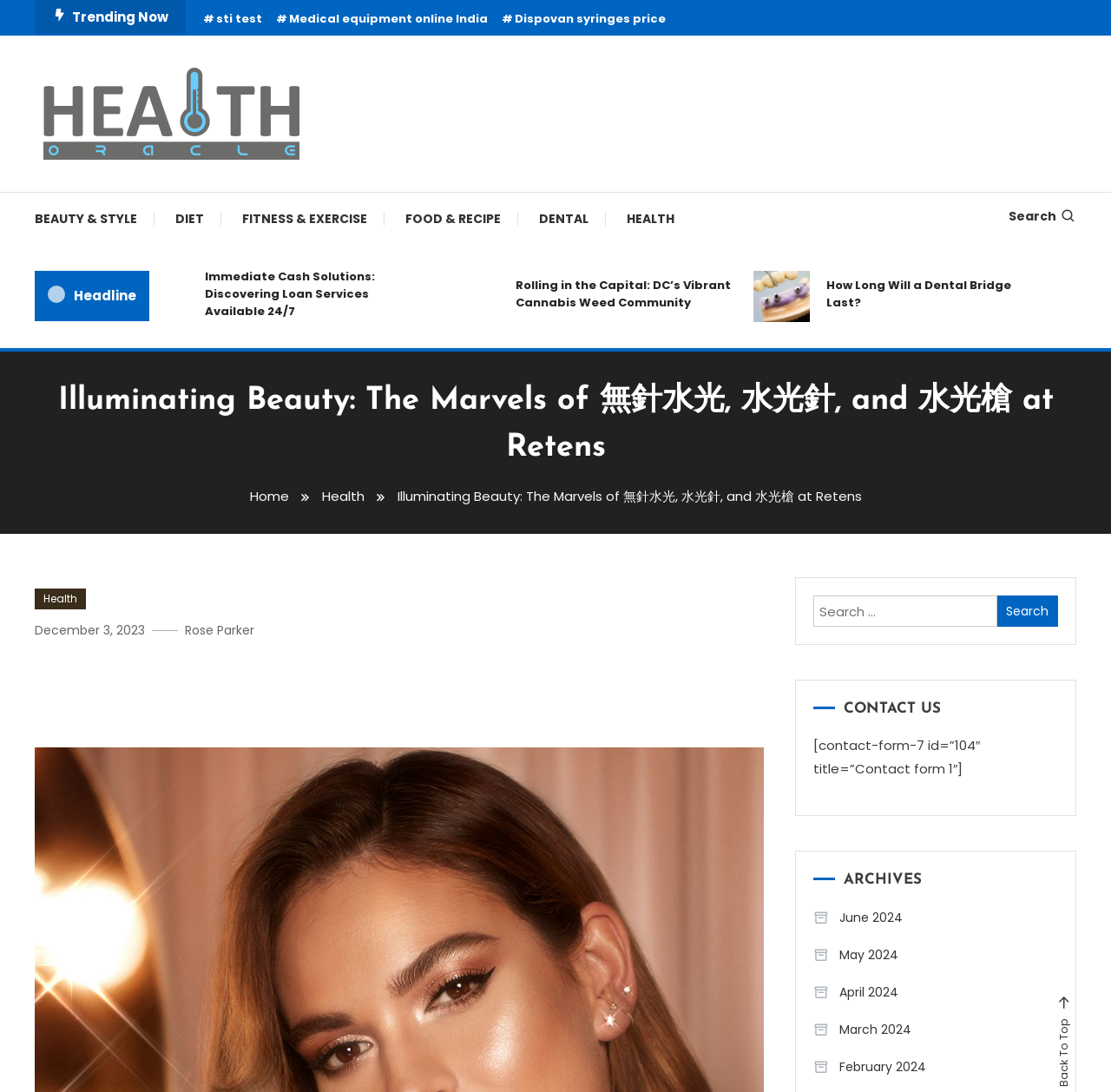Please identify the bounding box coordinates of the area I need to click to accomplish the following instruction: "Search for something".

[0.732, 0.546, 0.952, 0.574]